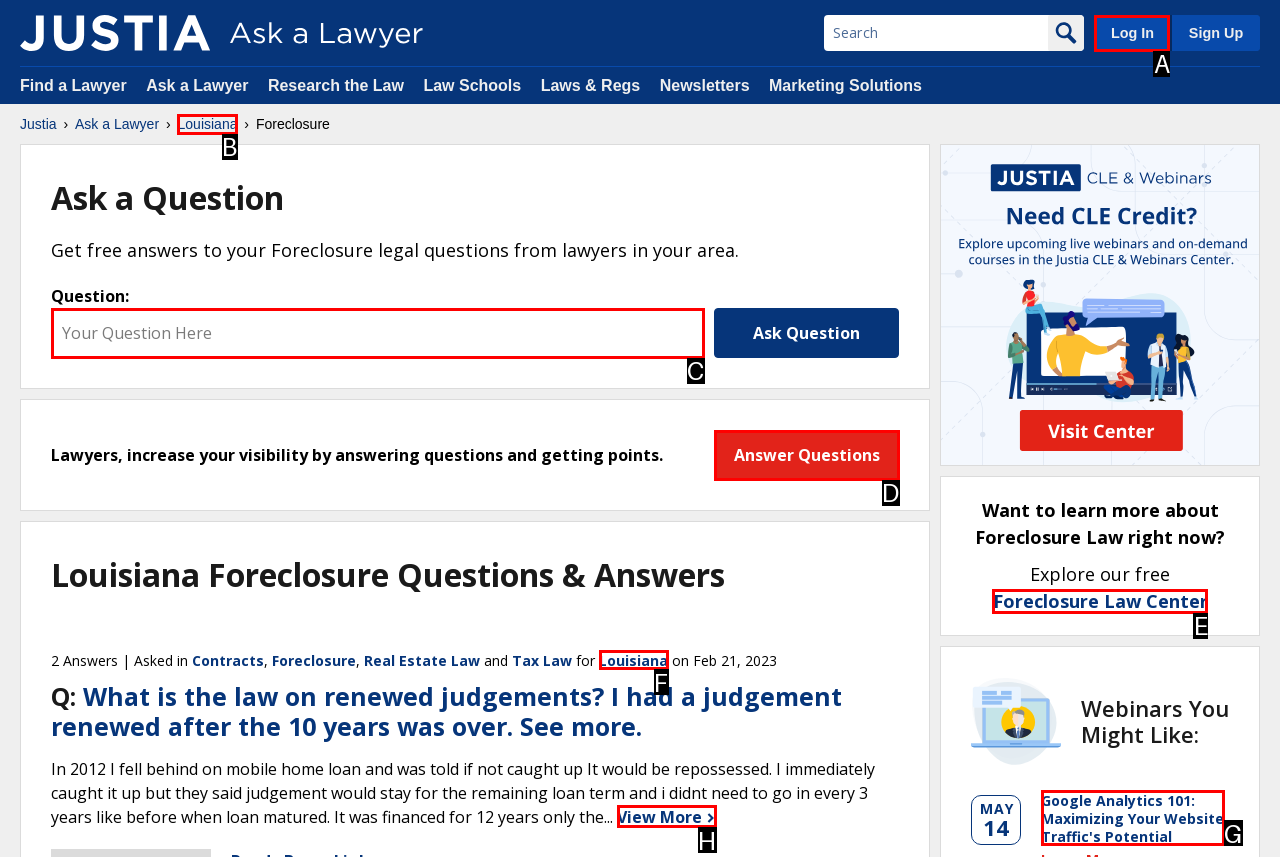Tell me which one HTML element I should click to complete the following task: Log in Answer with the option's letter from the given choices directly.

A